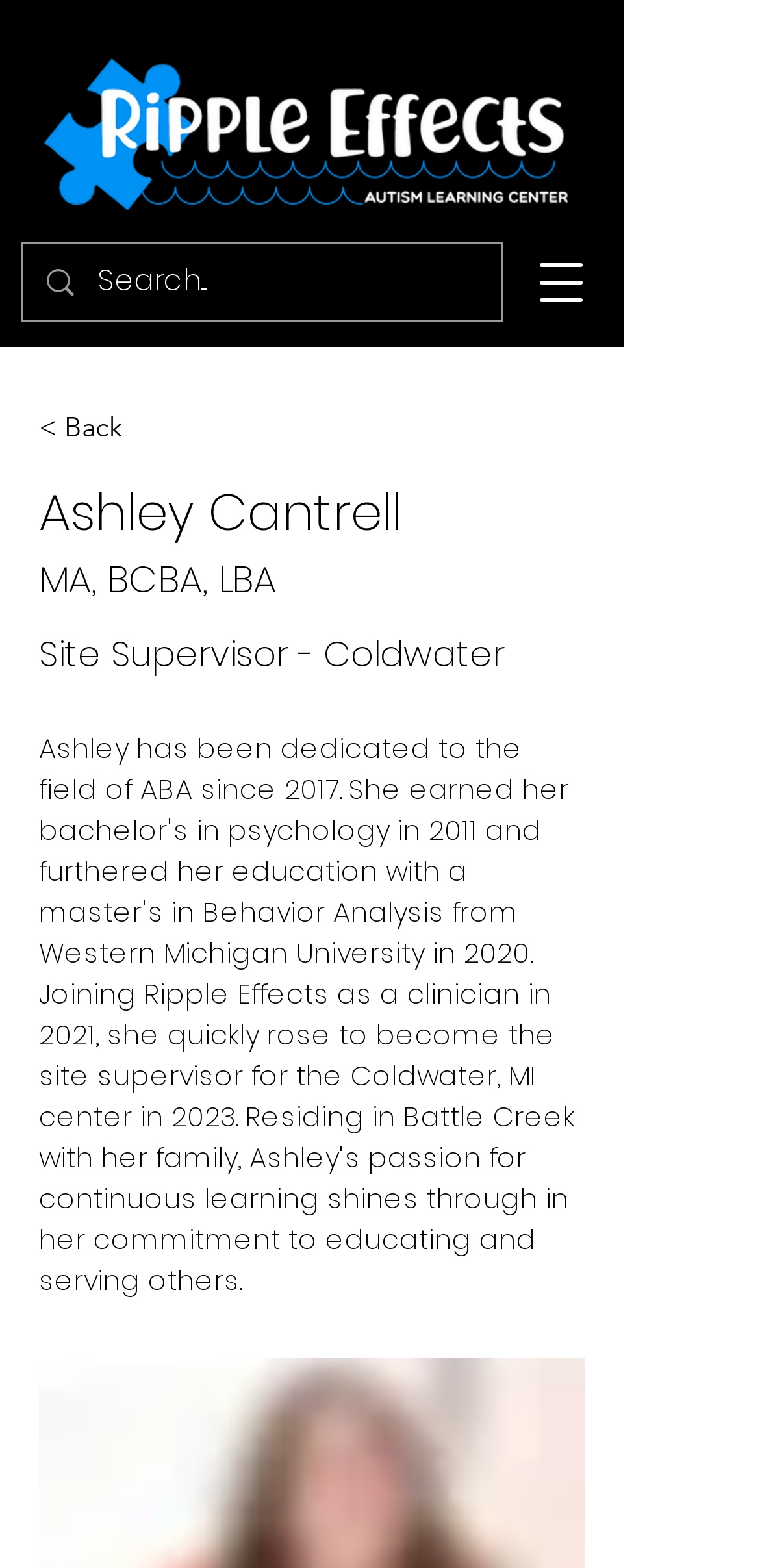What is Ashley Cantrell's job title?
Based on the image, answer the question with as much detail as possible.

The job title of Ashley Cantrell is obtained from the StaticText element with the text 'Site Supervisor - Coldwater' which is located below the element with the text 'MA, BCBA, LBA'.